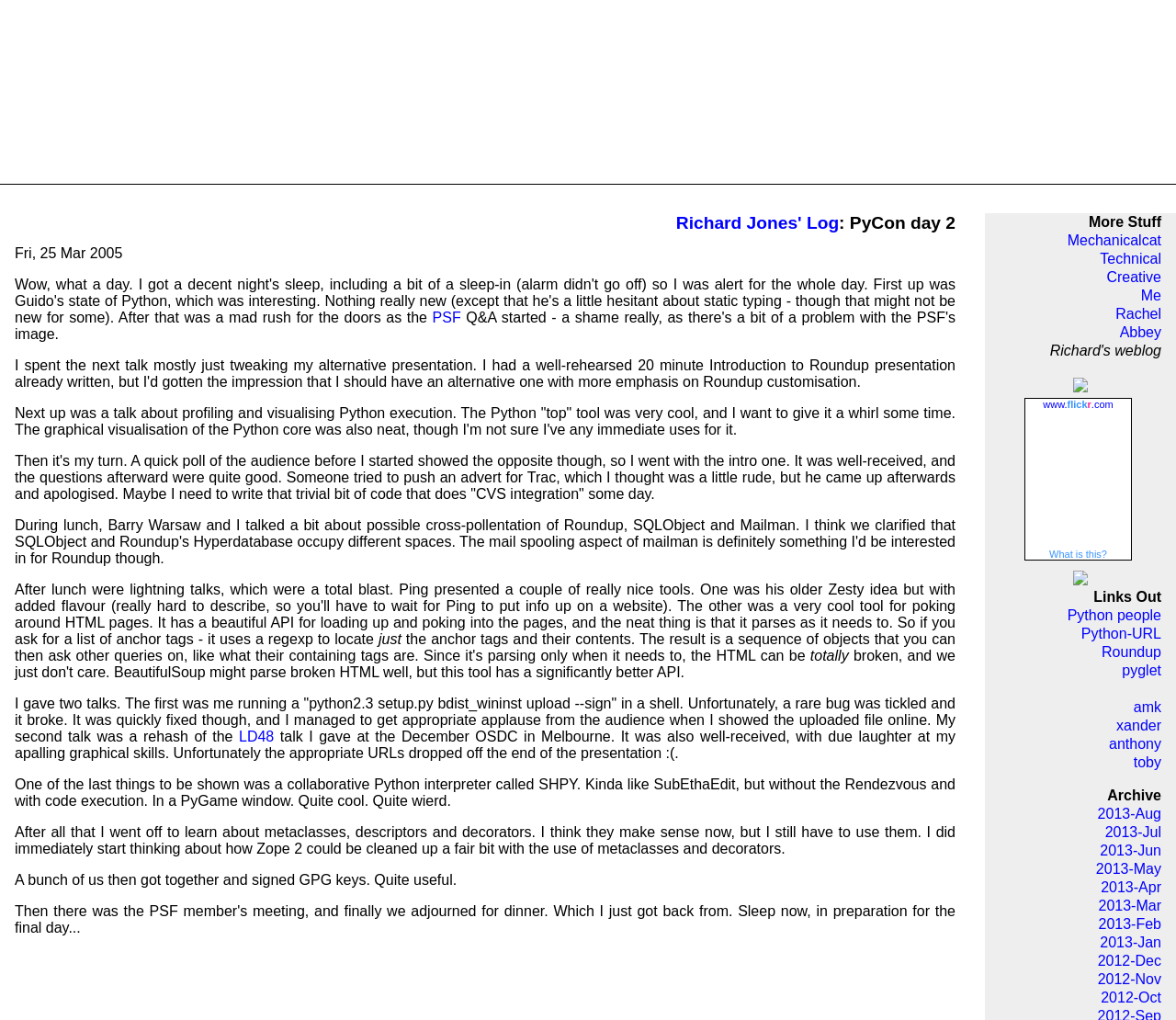Determine the bounding box coordinates for the clickable element required to fulfill the instruction: "Visit Flickr". Provide the coordinates as four float numbers between 0 and 1, i.e., [left, top, right, bottom].

[0.887, 0.391, 0.947, 0.402]